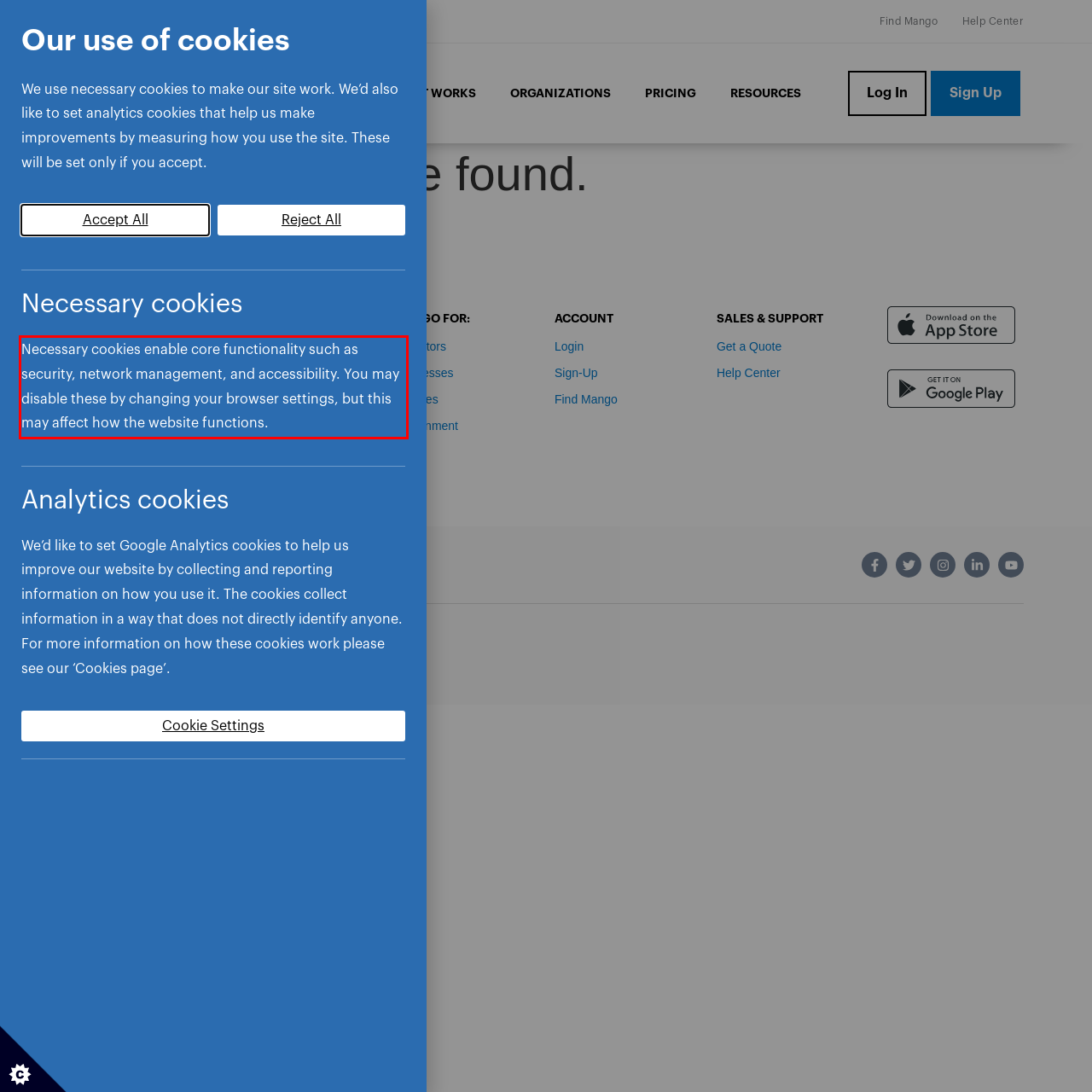Please perform OCR on the text within the red rectangle in the webpage screenshot and return the text content.

Necessary cookies enable core functionality such as security, network management, and accessibility. You may disable these by changing your browser settings, but this may affect how the website functions.